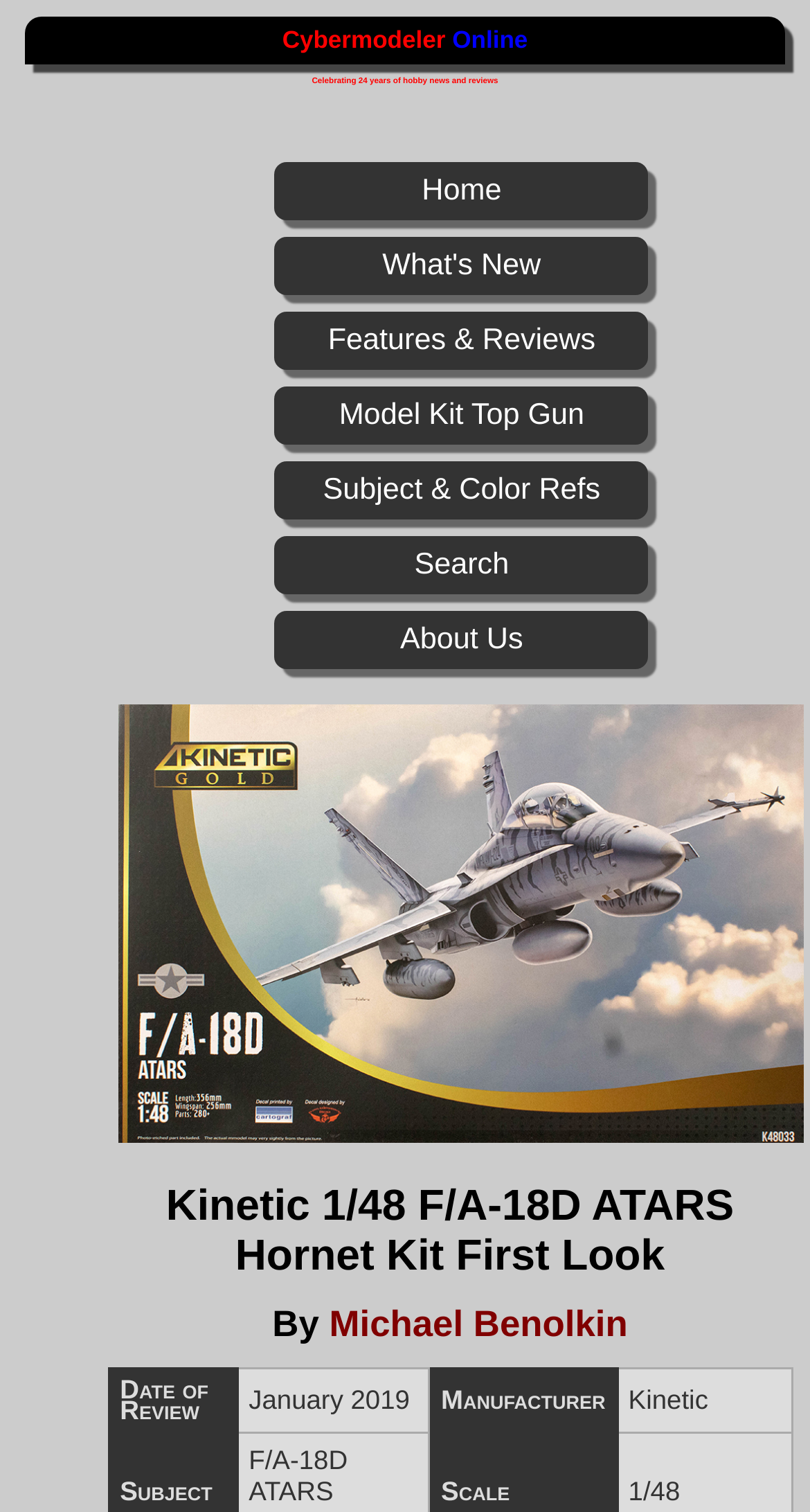Identify the bounding box coordinates of the section to be clicked to complete the task described by the following instruction: "Search for model kits". The coordinates should be four float numbers between 0 and 1, formatted as [left, top, right, bottom].

[0.339, 0.355, 0.801, 0.393]